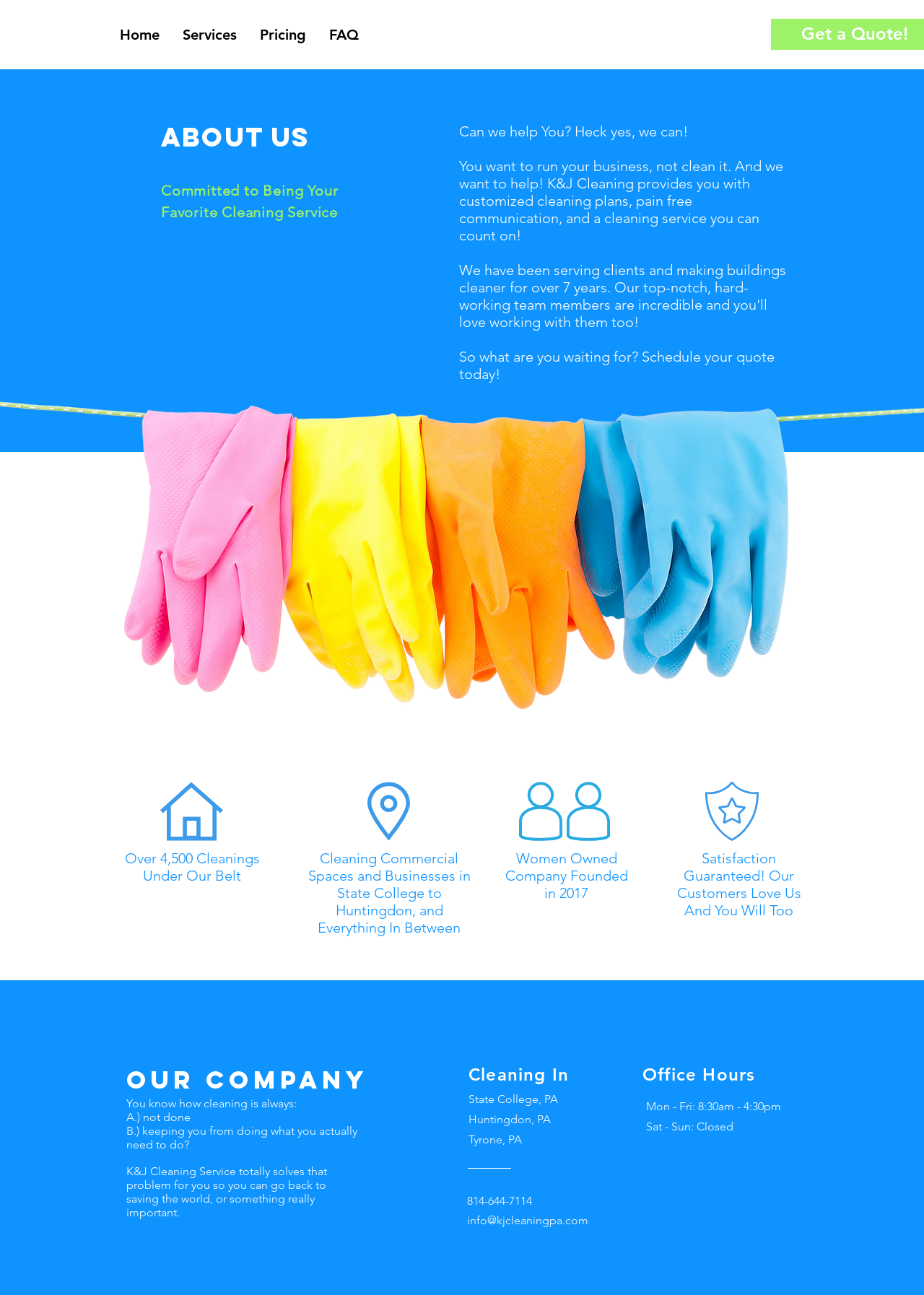Predict the bounding box of the UI element that fits this description: "Get a Quote!".

[0.866, 0.015, 0.984, 0.037]